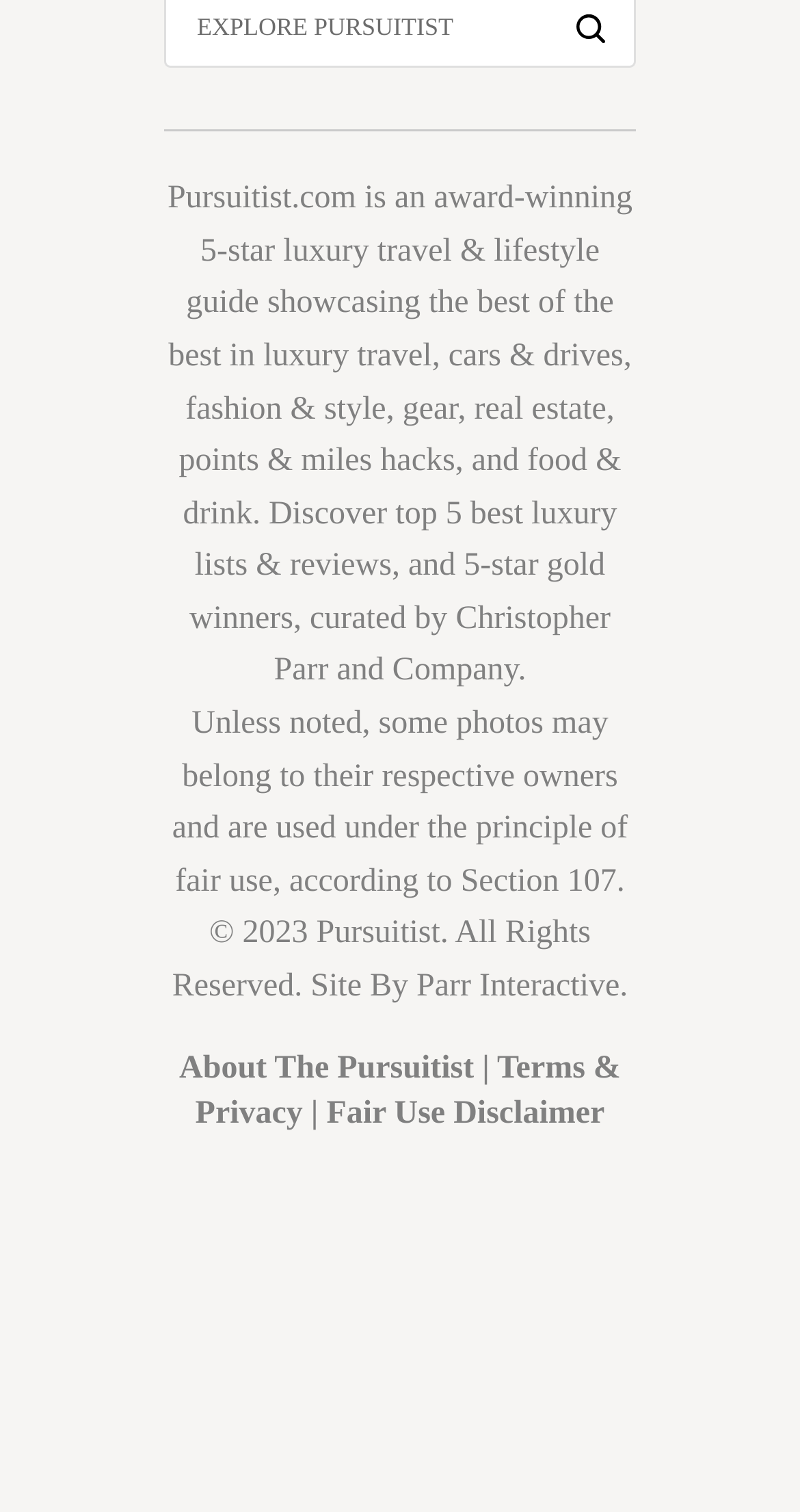Determine the bounding box coordinates of the section to be clicked to follow the instruction: "Click on the Pursuitist.com link". The coordinates should be given as four float numbers between 0 and 1, formatted as [left, top, right, bottom].

[0.209, 0.12, 0.445, 0.143]